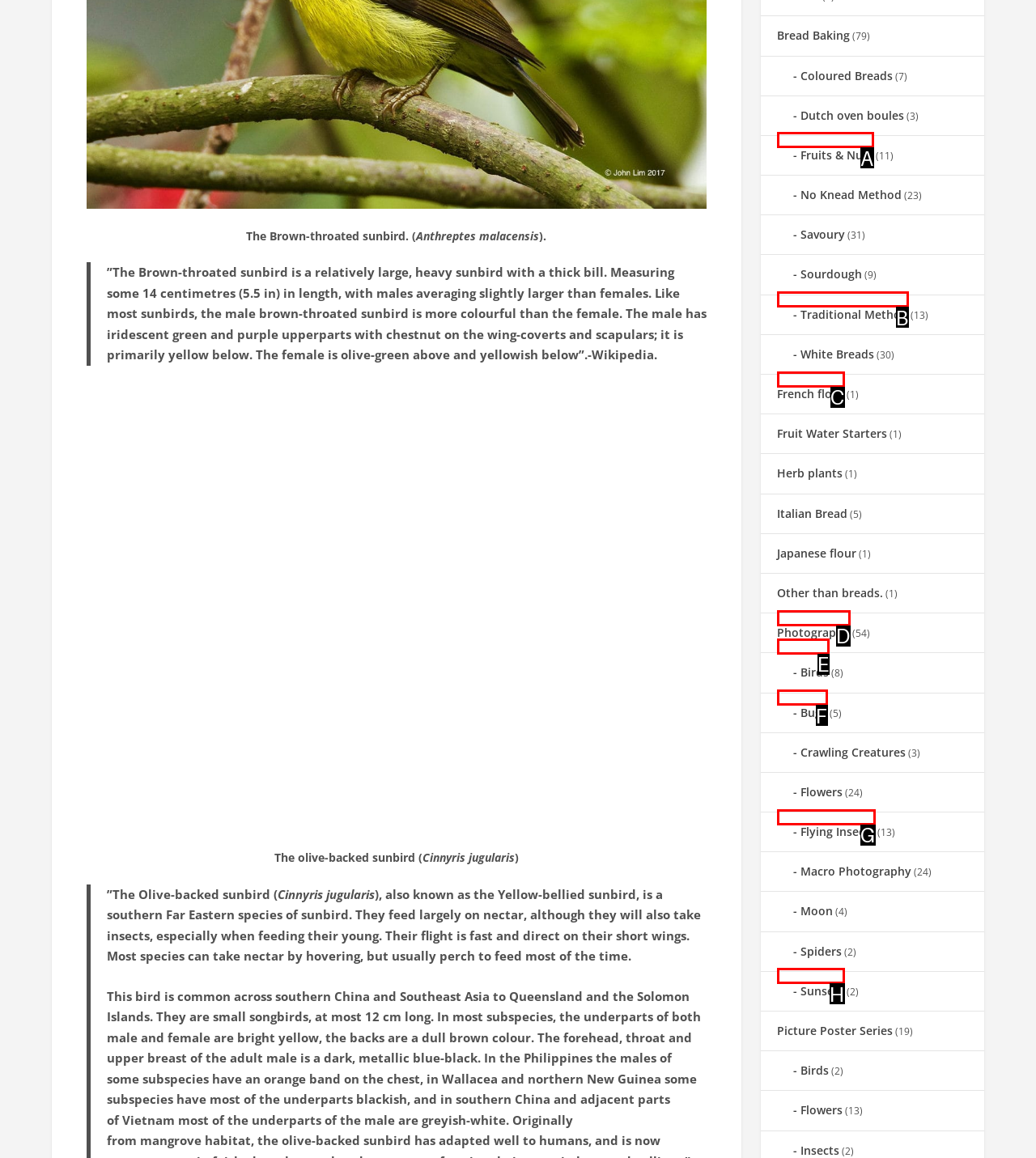Choose the letter of the option you need to click to Go to Home. Answer with the letter only.

None